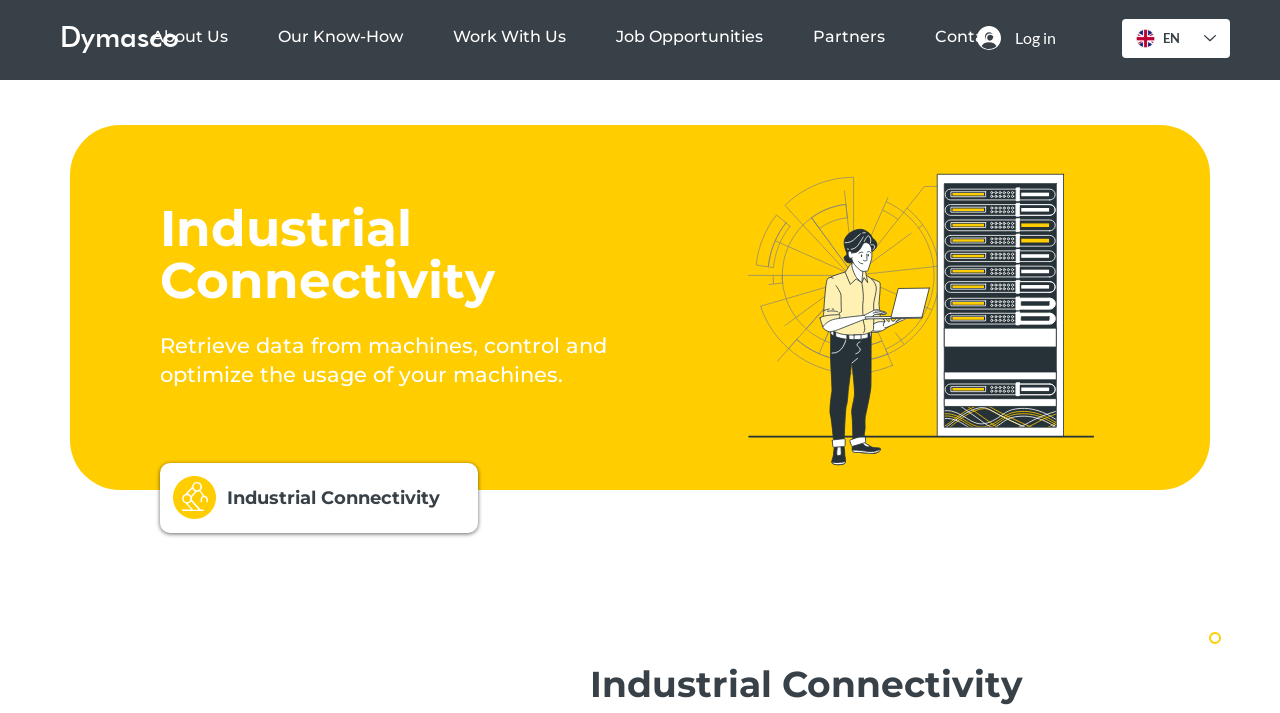What can be done with machines on this webpage?
Based on the image, answer the question with as much detail as possible.

The webpage's meta description mentions that the webpage is about retrieving data from machines, controlling, and optimizing the usage of machines, which suggests that these actions can be performed on this webpage.